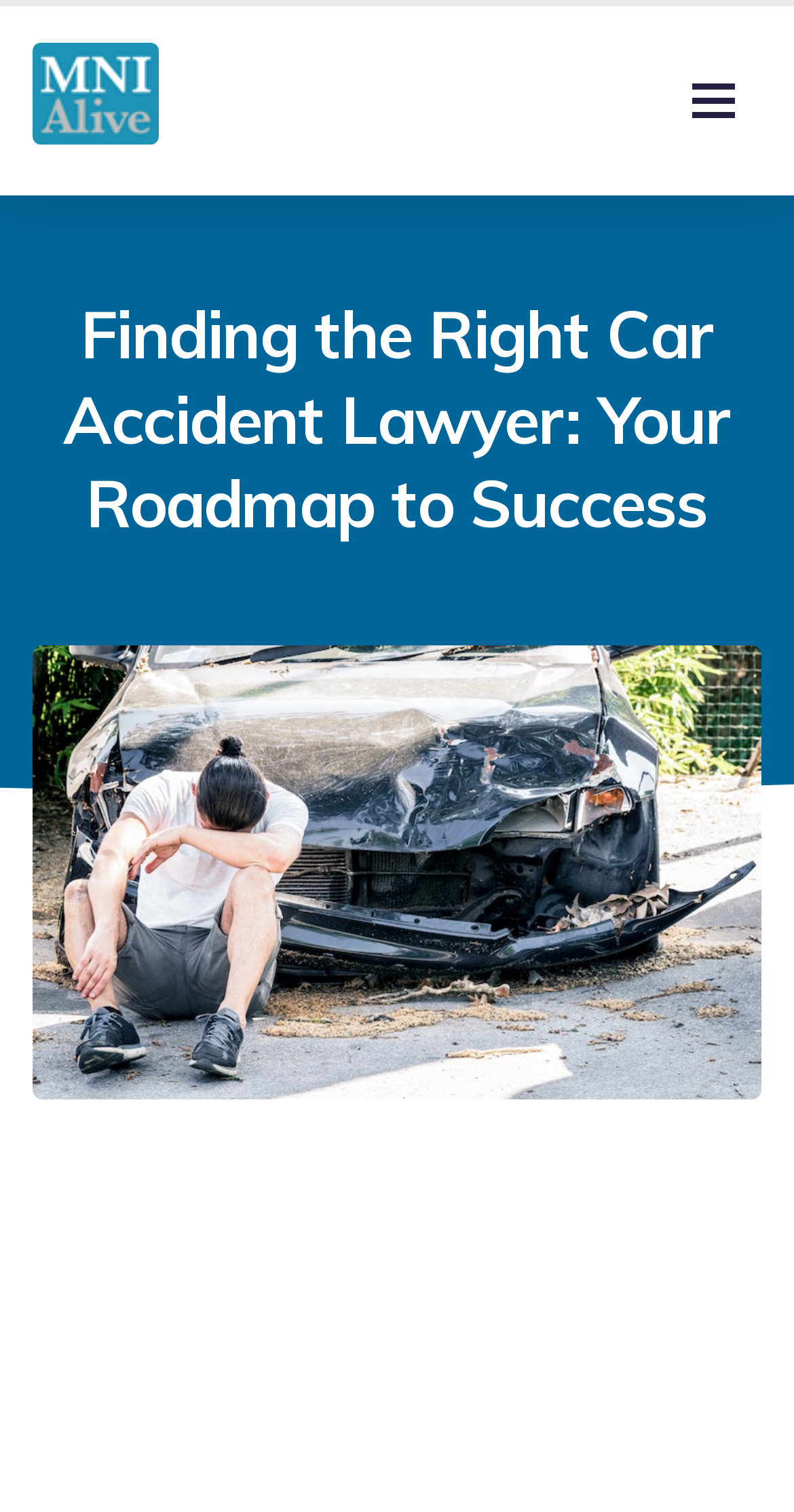Please locate and generate the primary heading on this webpage.

Finding the Right Car Accident Lawyer: Your Roadmap to Success